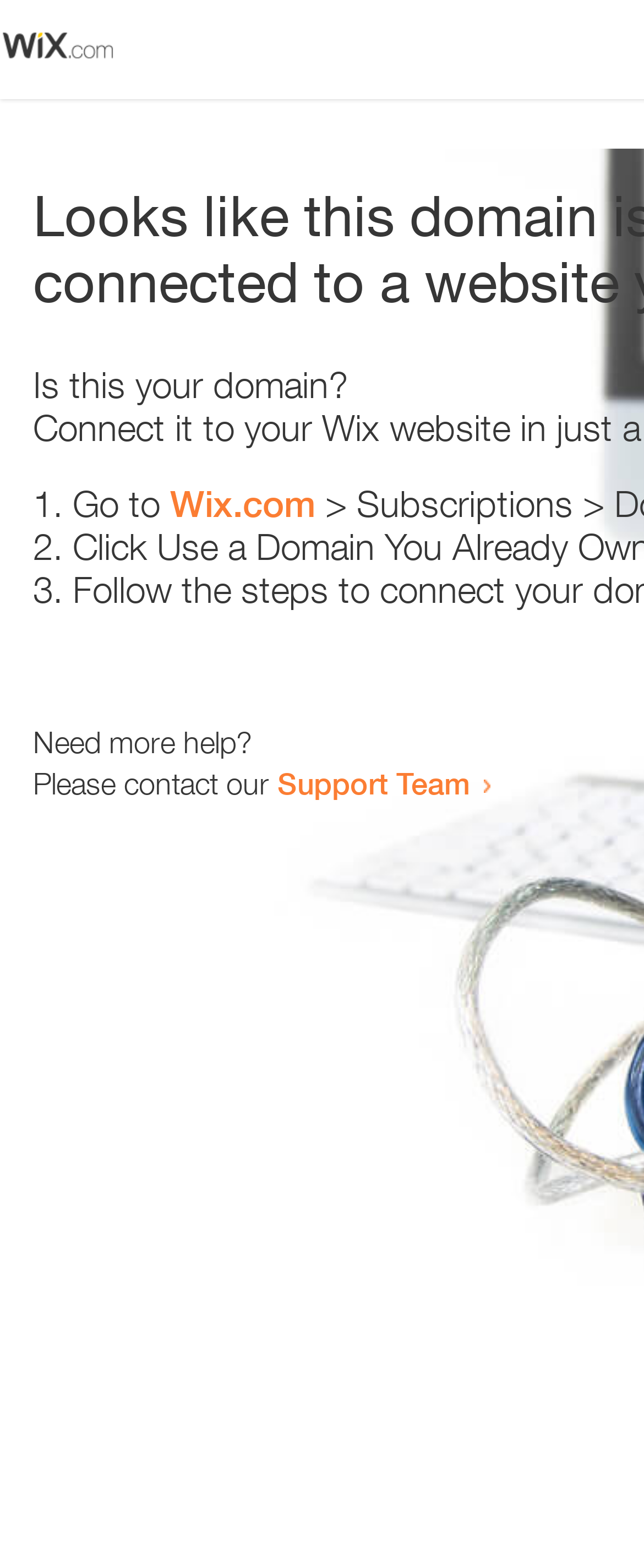How many links are present on the webpage?
Please provide a single word or phrase answer based on the image.

2